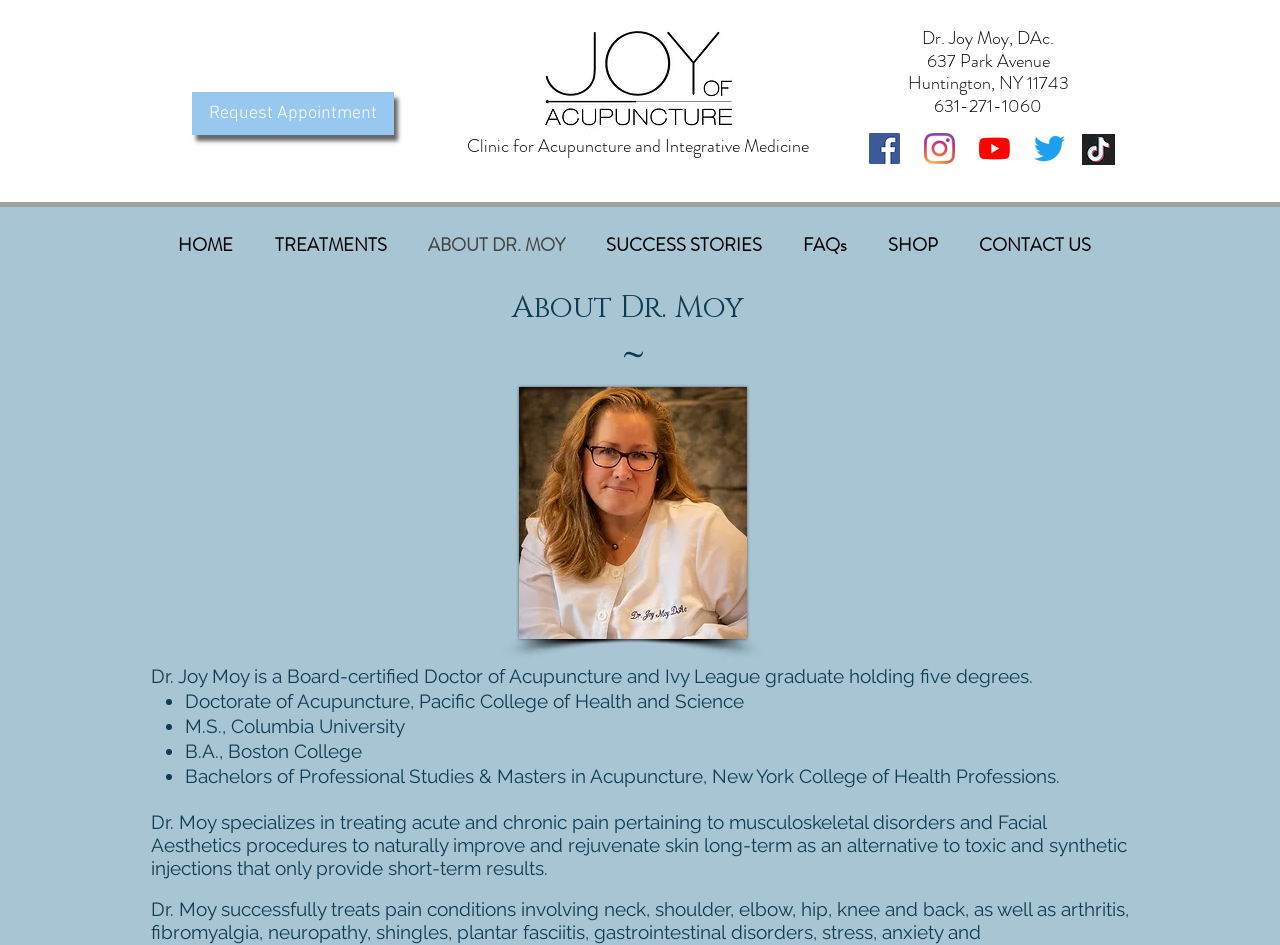Locate the bounding box coordinates of the clickable area to execute the instruction: "Click the Request Appointment link". Provide the coordinates as four float numbers between 0 and 1, represented as [left, top, right, bottom].

[0.15, 0.097, 0.308, 0.143]